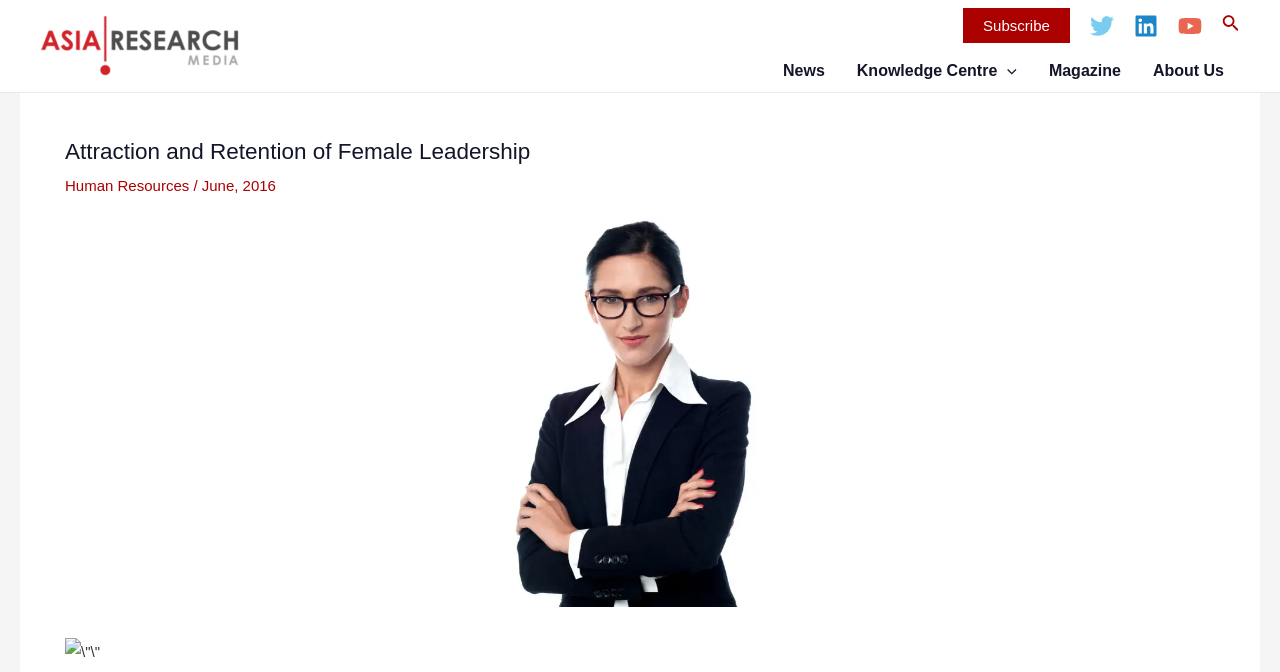Locate the bounding box coordinates of the clickable element to fulfill the following instruction: "Learn about the company on the About Us page". Provide the coordinates as four float numbers between 0 and 1 in the format [left, top, right, bottom].

[0.888, 0.084, 0.969, 0.128]